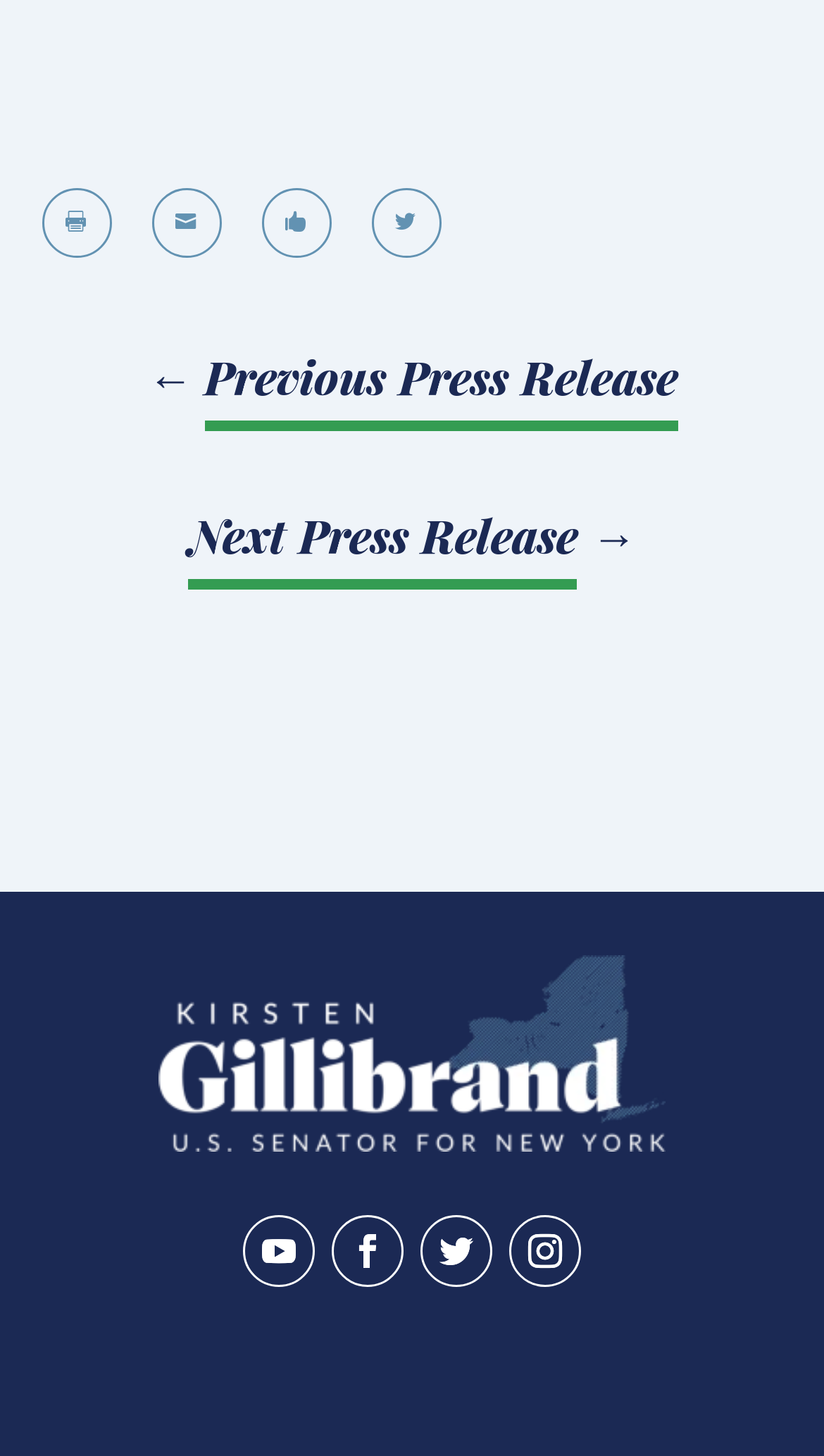Please locate the bounding box coordinates of the element that should be clicked to complete the given instruction: "Click the previous press release link".

[0.177, 0.242, 0.823, 0.277]